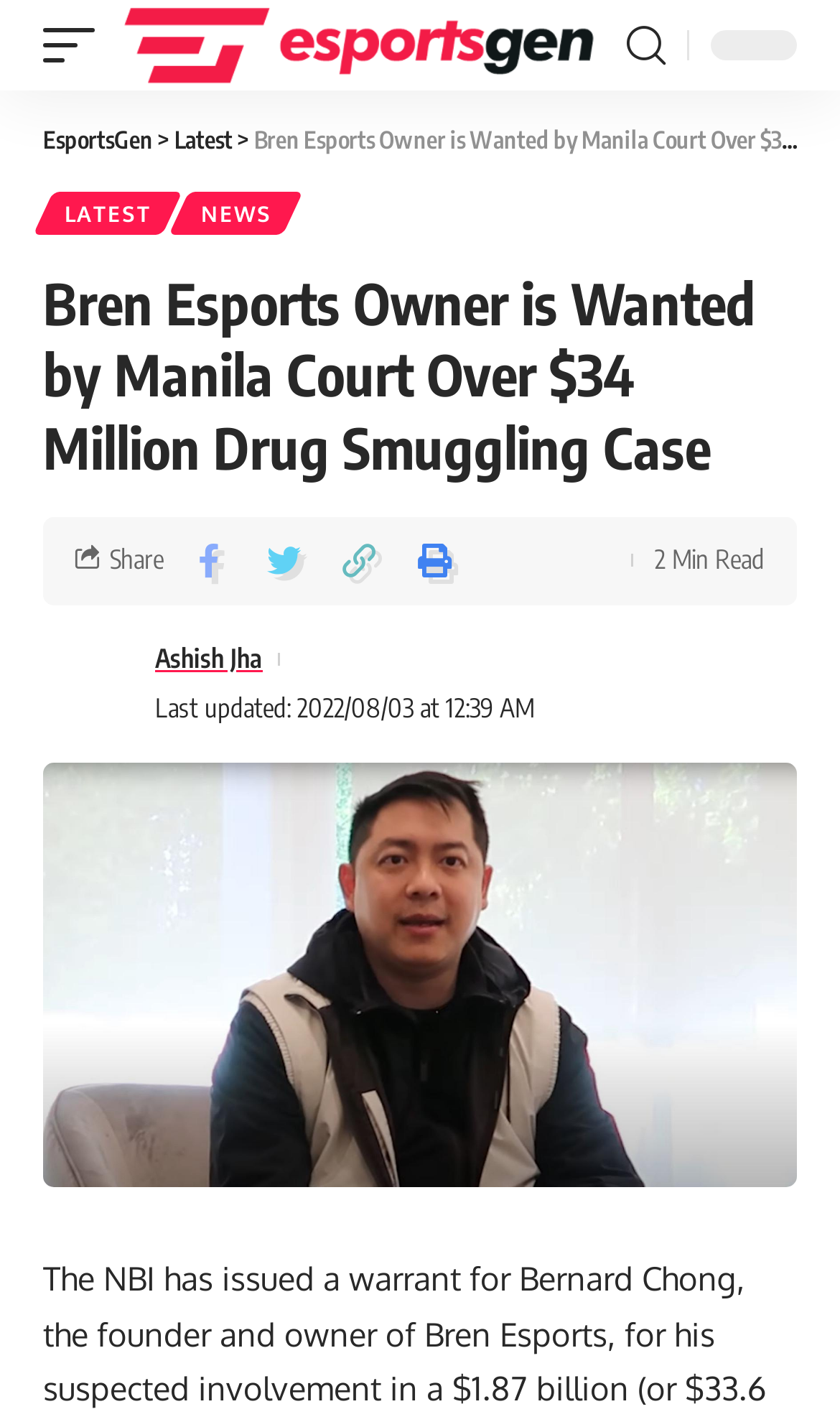Who is the founder of Bren Esports?
Please answer using one word or phrase, based on the screenshot.

Bernard Chong